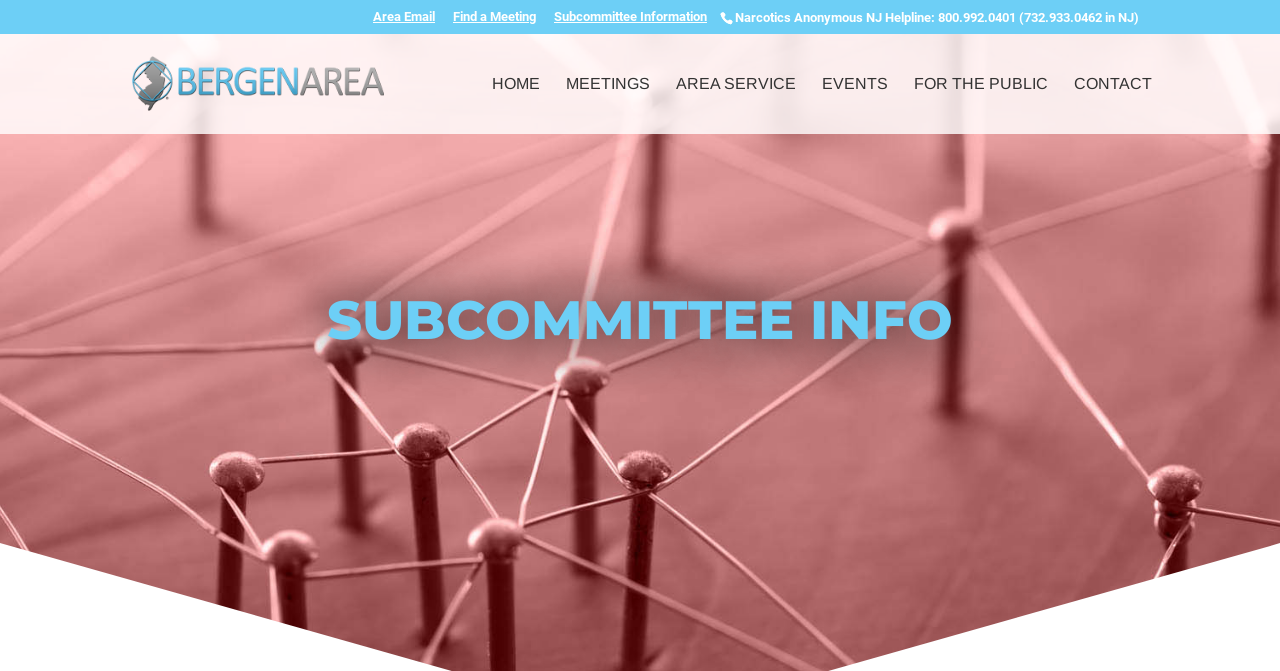What is the main category of the webpage?
Provide a detailed answer to the question using information from the image.

I inferred the main category by looking at the overall structure and content of the webpage, including the links and headings, which all seem to be related to Narcotics Anonymous.